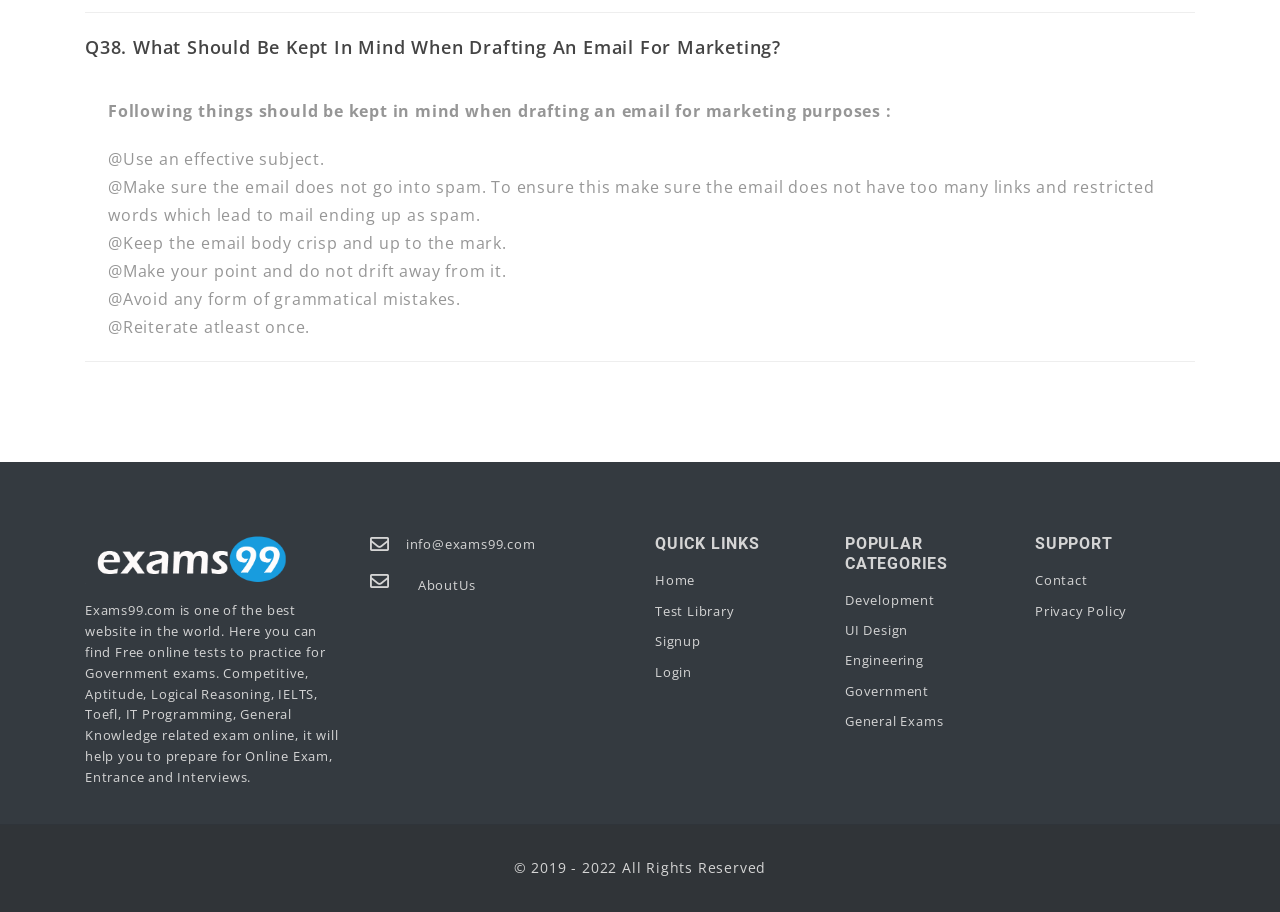Please find the bounding box coordinates of the element that needs to be clicked to perform the following instruction: "View Test Library". The bounding box coordinates should be four float numbers between 0 and 1, represented as [left, top, right, bottom].

[0.512, 0.653, 0.637, 0.687]